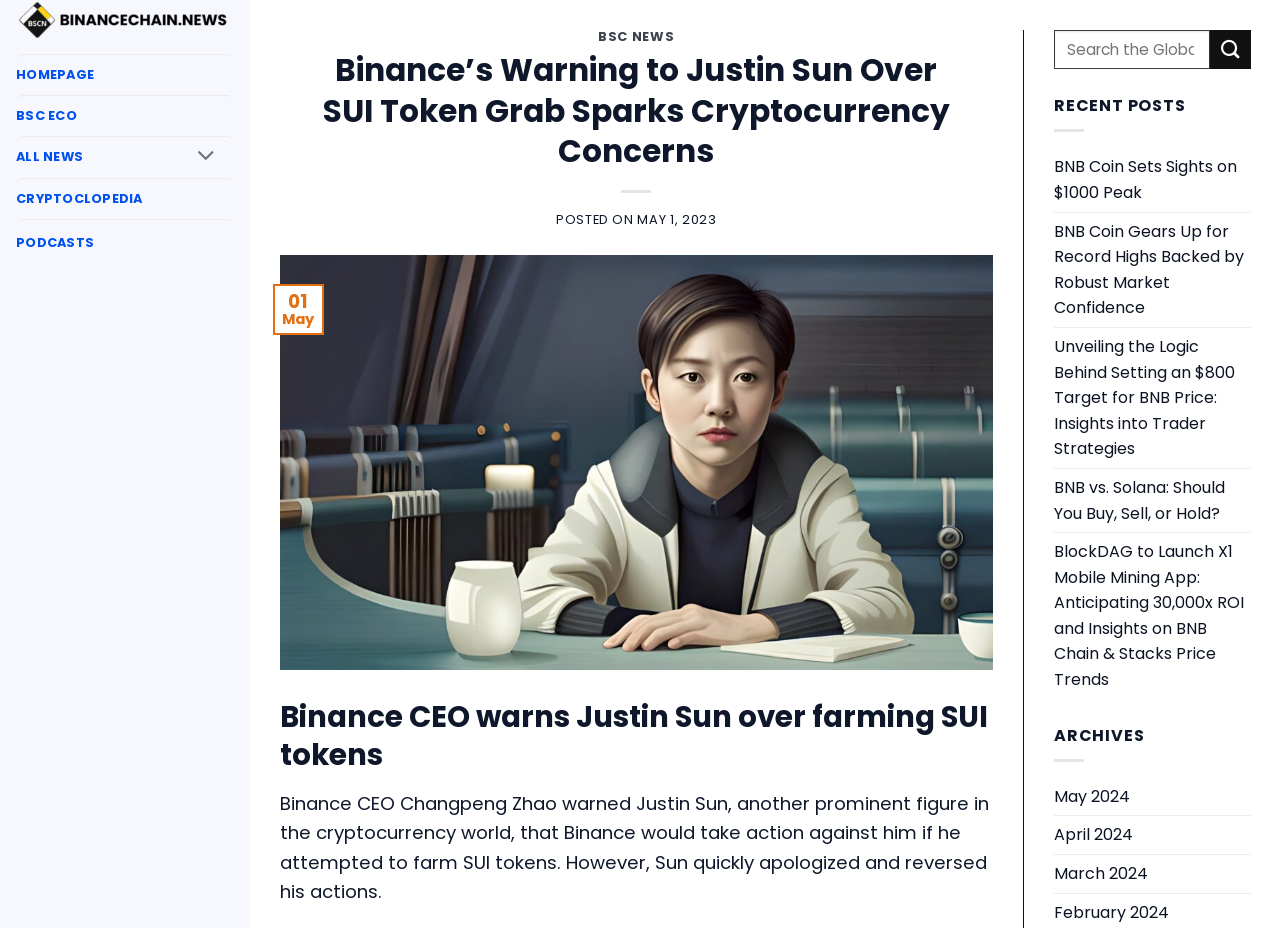Identify the bounding box coordinates of the area that should be clicked in order to complete the given instruction: "View recent post BNB Coin Sets Sights on $1000 Peak". The bounding box coordinates should be four float numbers between 0 and 1, i.e., [left, top, right, bottom].

[0.823, 0.16, 0.977, 0.228]